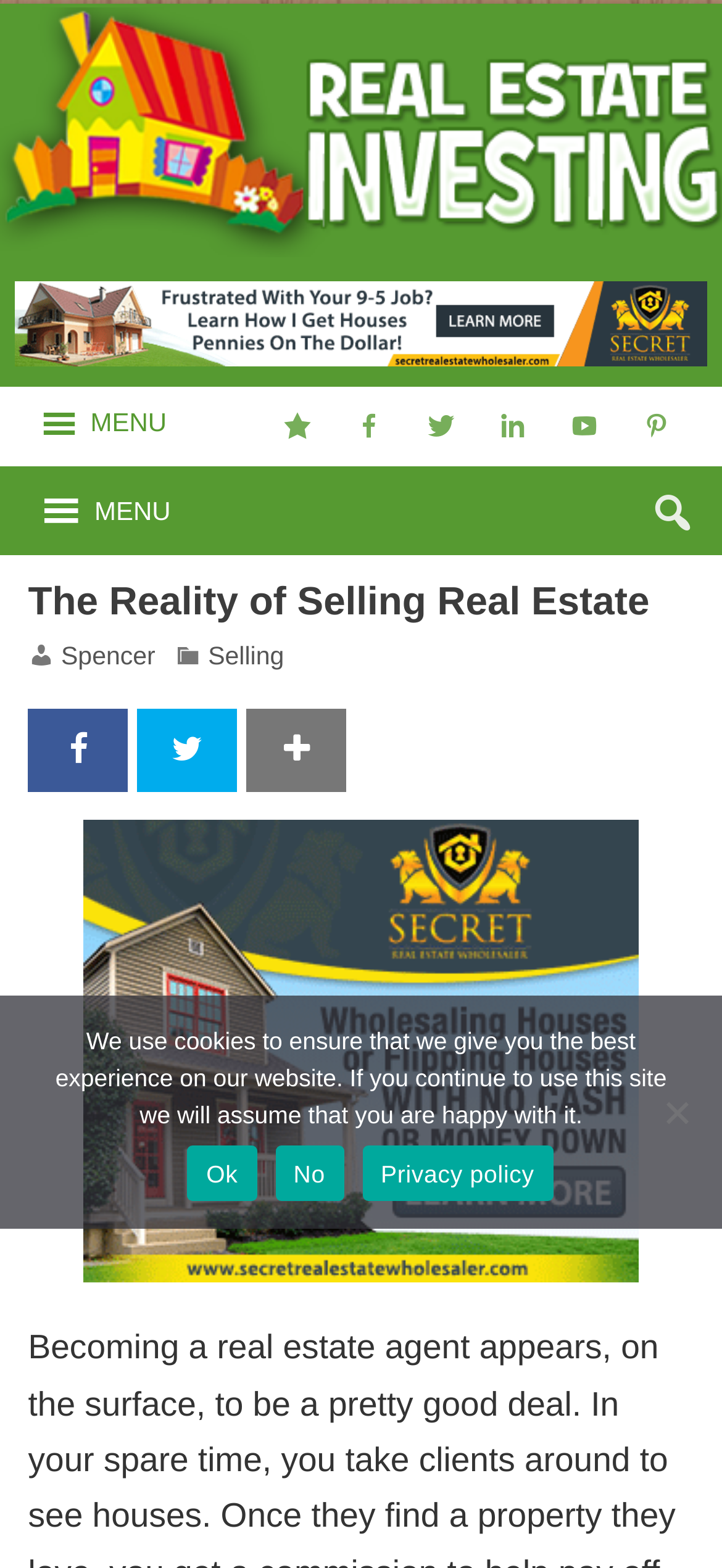Use a single word or phrase to answer the question:
How many social media links are present on the webpage?

6